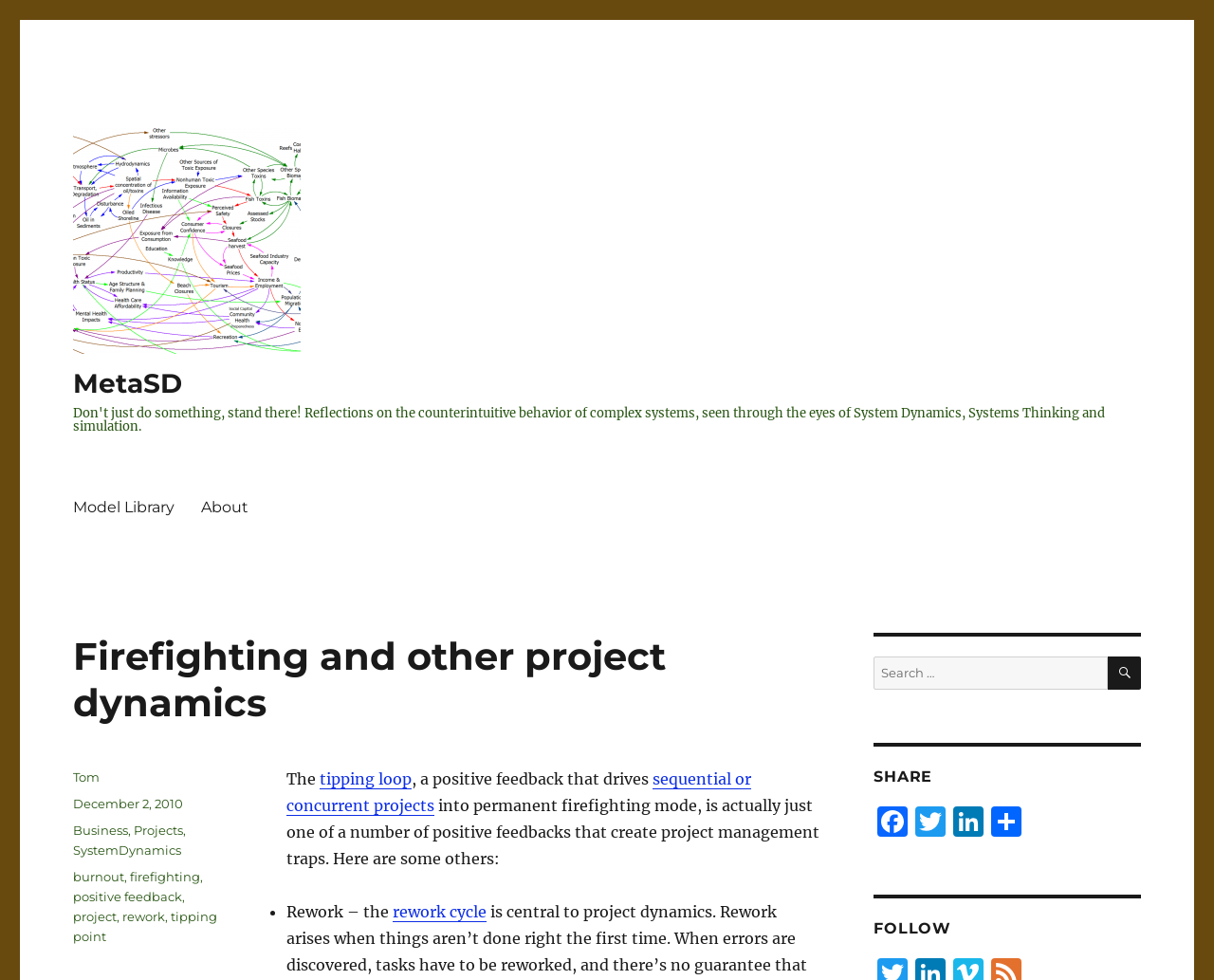Provide the text content of the webpage's main heading.

Firefighting and other project dynamics